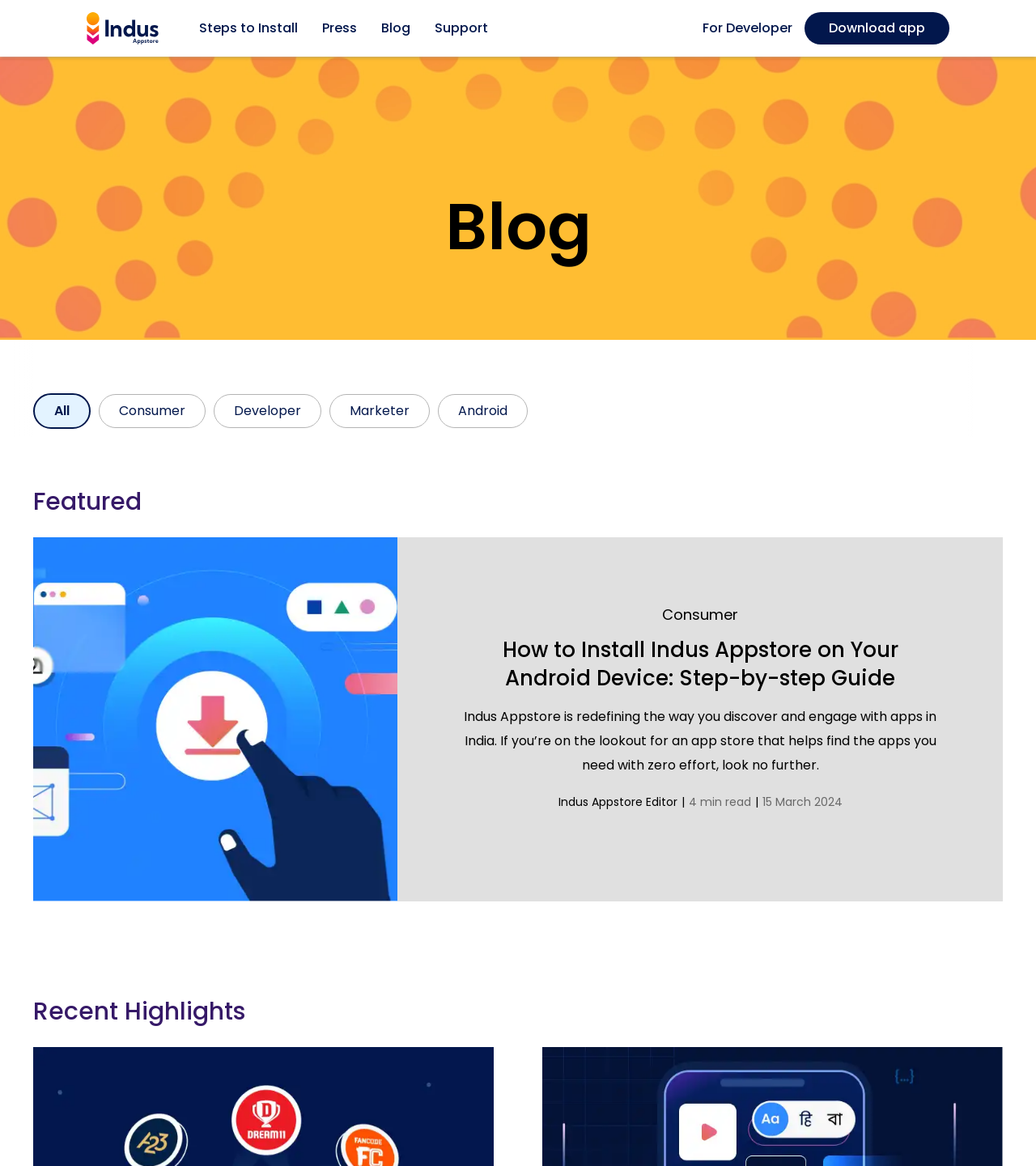Use a single word or phrase to answer the question: 
What is the name of the editor of the featured blog post?

Indus Appstore Editor